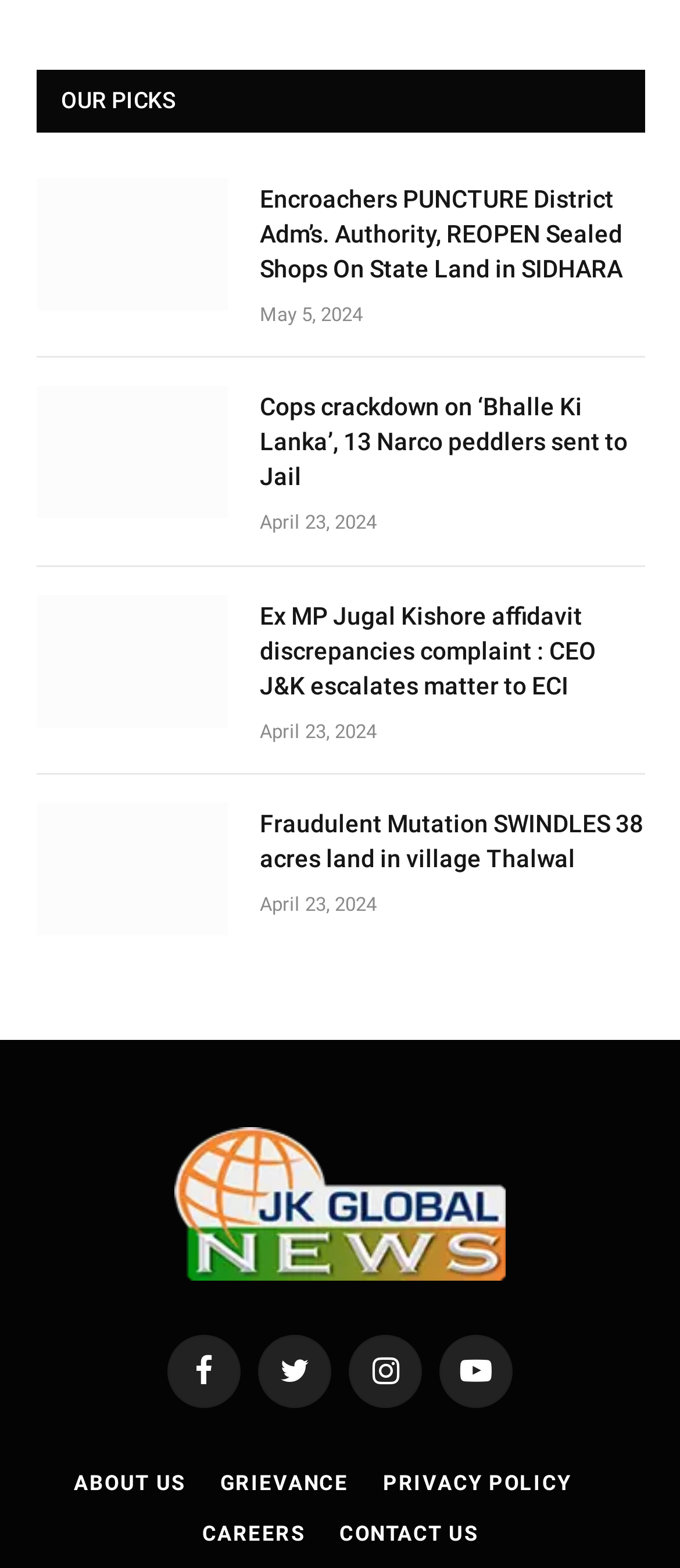Provide the bounding box coordinates in the format (top-left x, top-left y, bottom-right x, bottom-right y). All values are floating point numbers between 0 and 1. Determine the bounding box coordinate of the UI element described as: April 23, 2024

[0.382, 0.459, 0.554, 0.474]